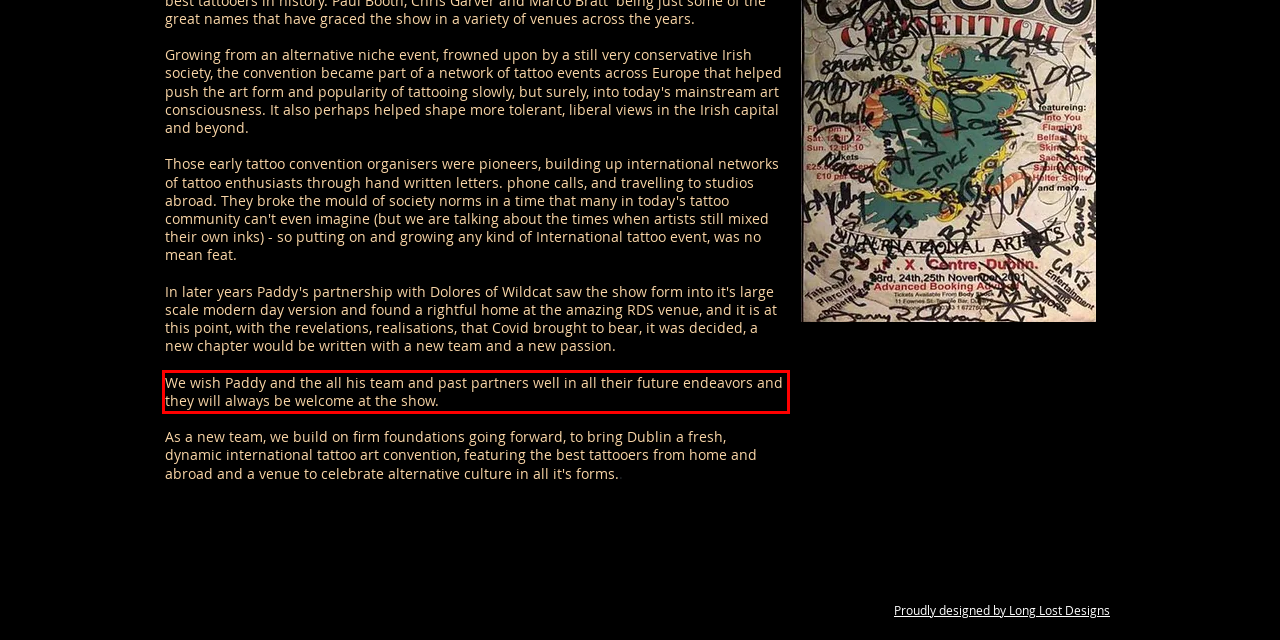Please perform OCR on the UI element surrounded by the red bounding box in the given webpage screenshot and extract its text content.

We wish Paddy and the all his team and past partners well in all their future endeavors and they will always be welcome at the show.